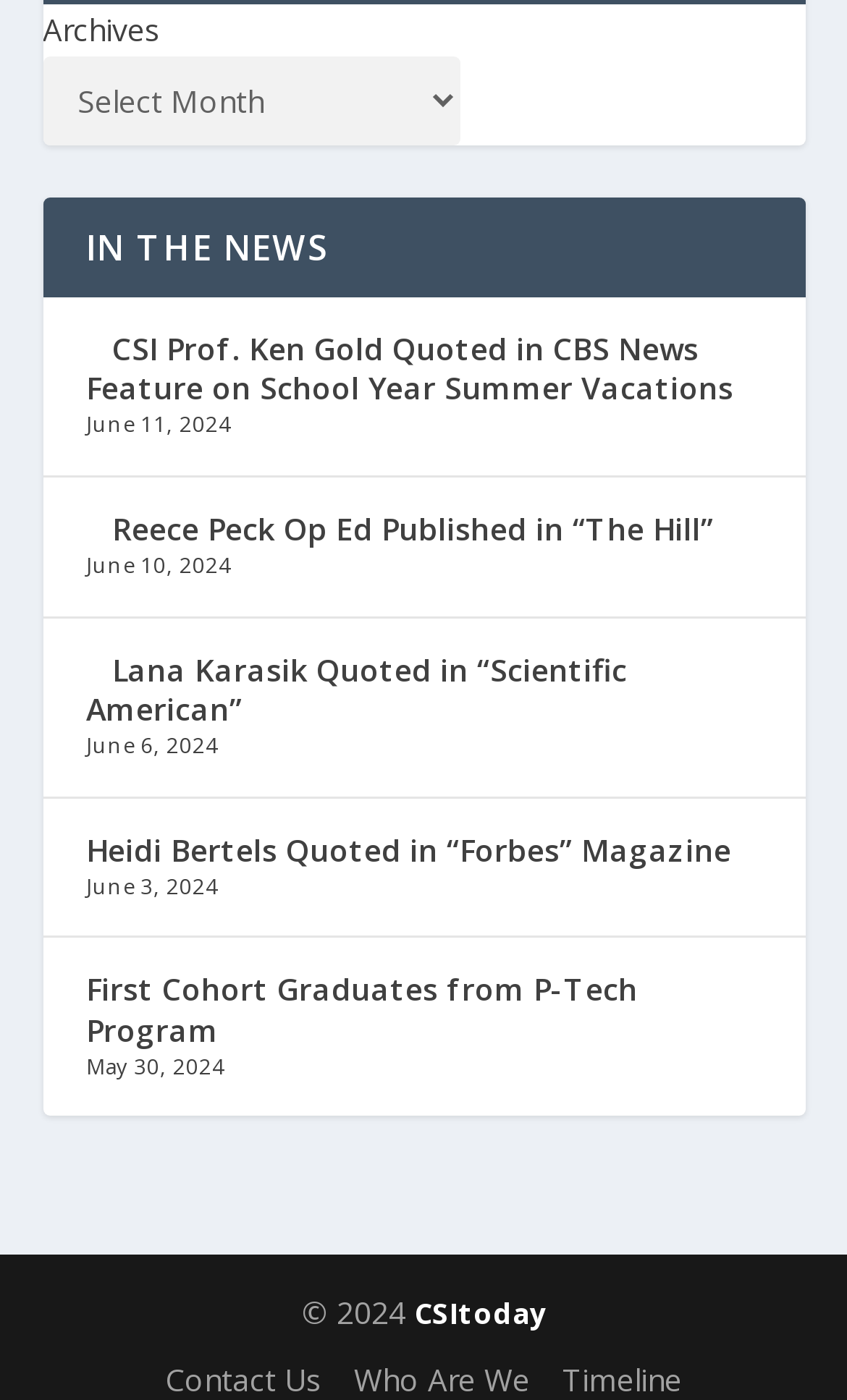Show the bounding box coordinates of the element that should be clicked to complete the task: "View the timeline".

[0.664, 0.97, 0.805, 0.999]